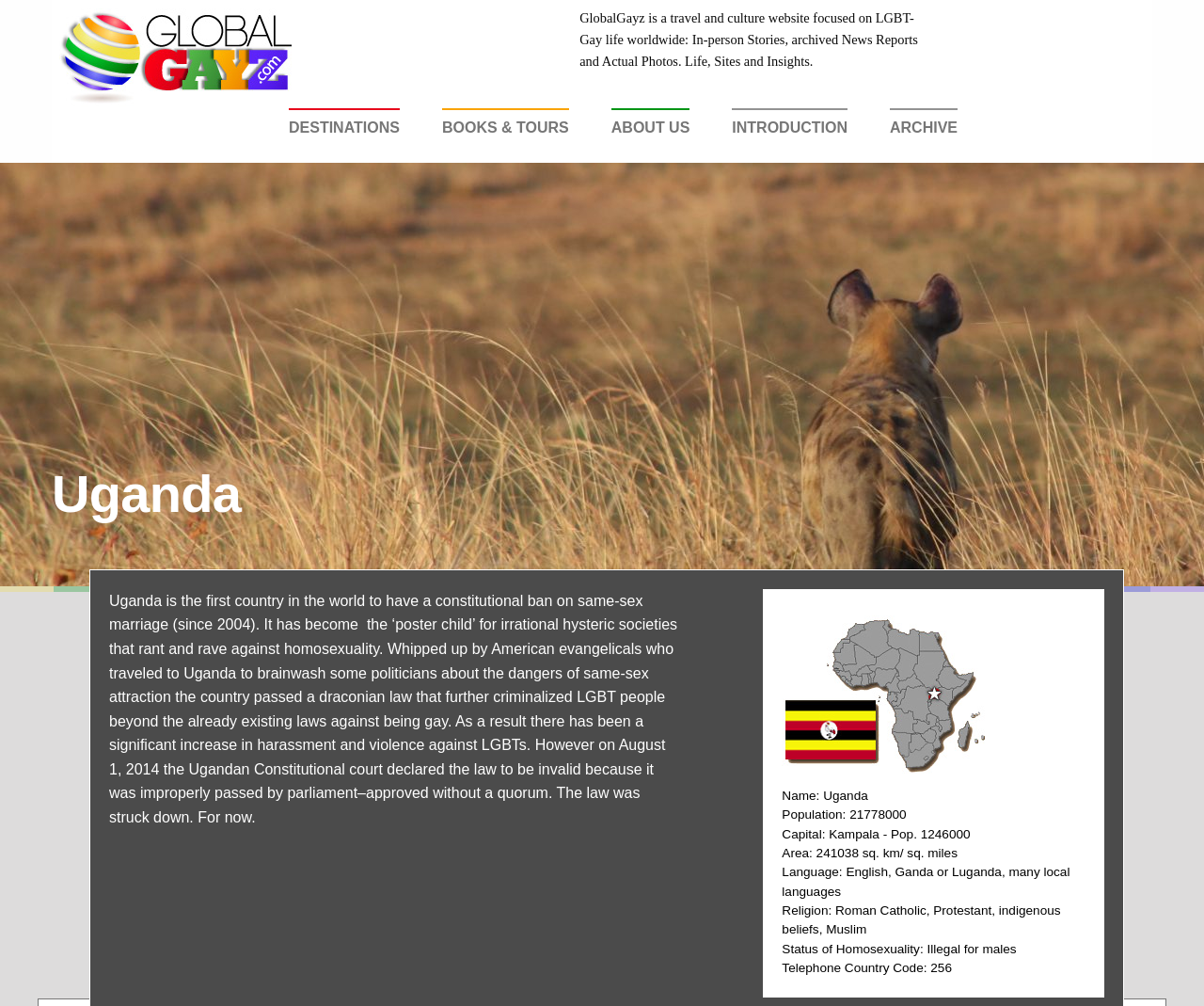Find the coordinates for the bounding box of the element with this description: "Destinations".

[0.24, 0.108, 0.332, 0.148]